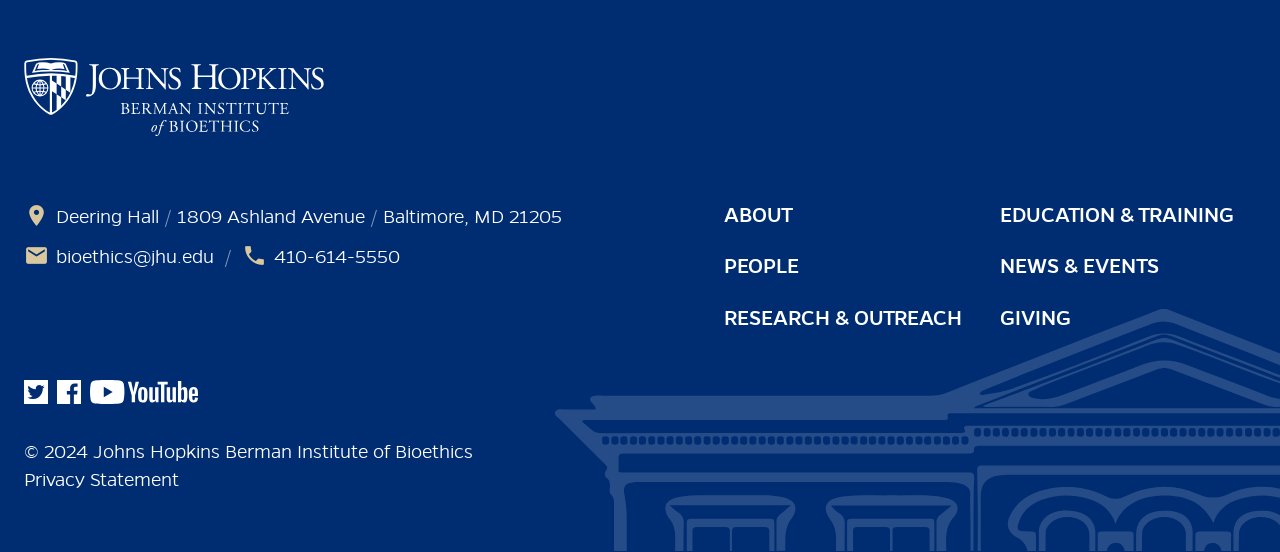Give a one-word or one-phrase response to the question:
What is the copyright year of the webpage?

2024